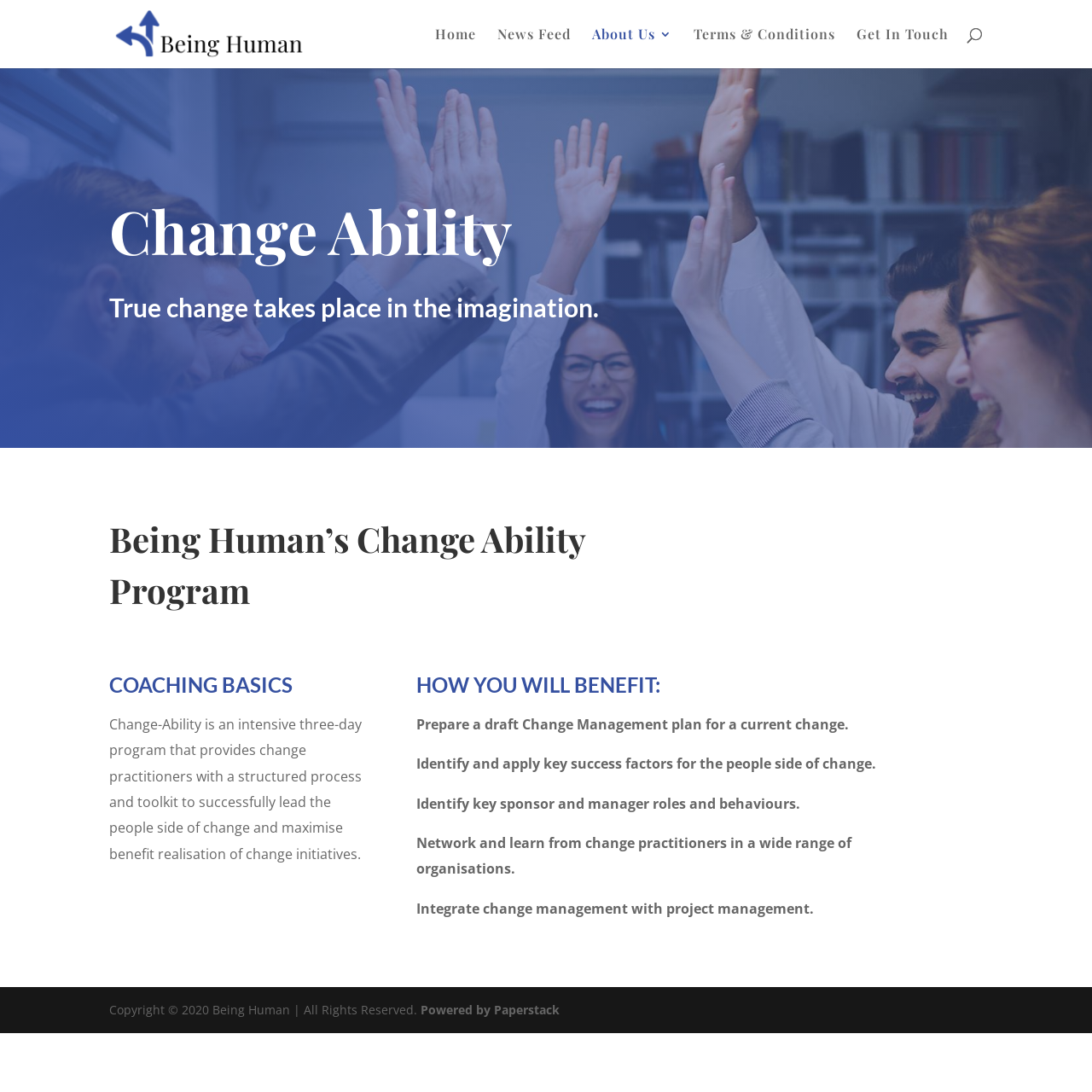Indicate the bounding box coordinates of the clickable region to achieve the following instruction: "Donate to the organization."

None